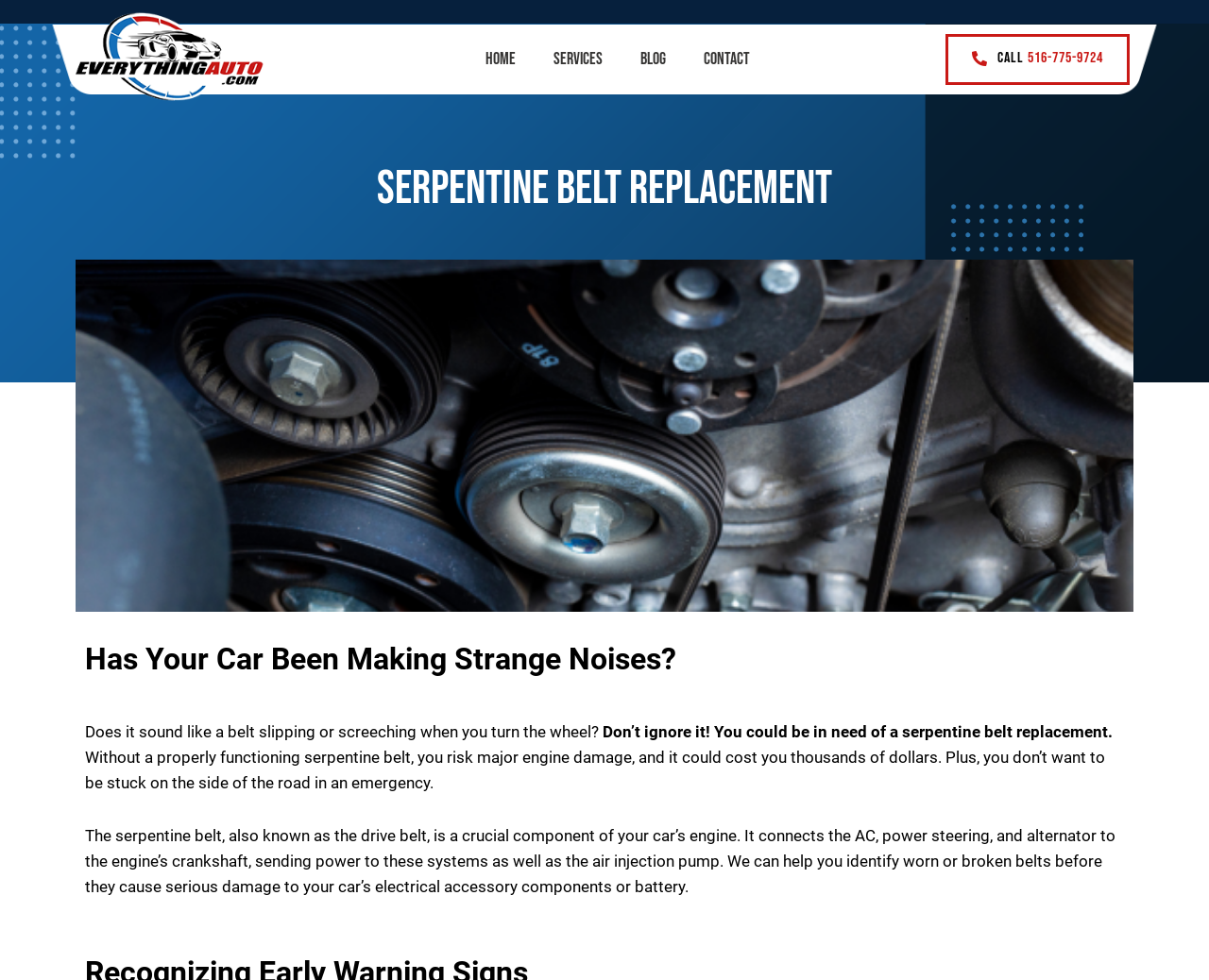Create a detailed summary of the webpage's content and design.

The webpage is about serpentine belt replacement, with a prominent heading "Serpentine Belt Replacement" at the top center of the page. Below this heading, there is a large image that takes up most of the width of the page, also labeled as "Serpentine Belt Replacement". 

At the top of the page, there is a navigation menu with five links: an empty link, "Home", "Services", "Blog", and "Contact", aligned horizontally from left to right. On the top right corner, there is a call-to-action link "Call 516-775-9724". 

The main content of the page starts with a heading "Has Your Car Been Making Strange Noises?" located near the top center of the page. Below this heading, there are three paragraphs of text. The first paragraph asks if the car sounds like a belt slipping or screeching when turning the wheel, and advises not to ignore it. The second paragraph warns of the risks of not replacing the serpentine belt, including major engine damage and being stranded on the side of the road. The third paragraph explains the importance of the serpentine belt, its function, and how it can be identified as worn or broken before causing damage to the car's electrical components.